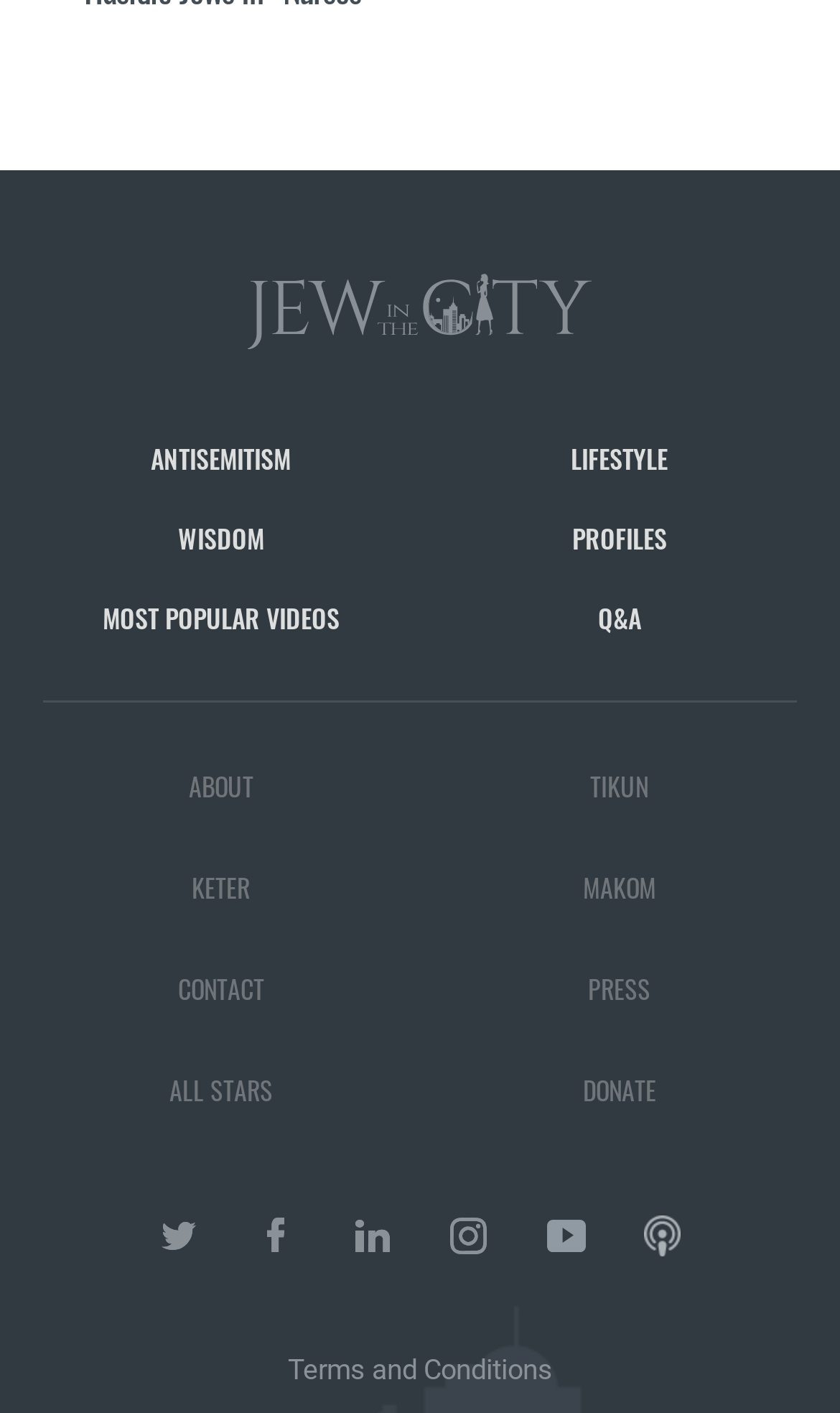Reply to the question below using a single word or brief phrase:
What is the second link on the webpage?

NBC Needs To Apologize For Their Libelous Portrayal of Hasidic Jews In “Nurses”